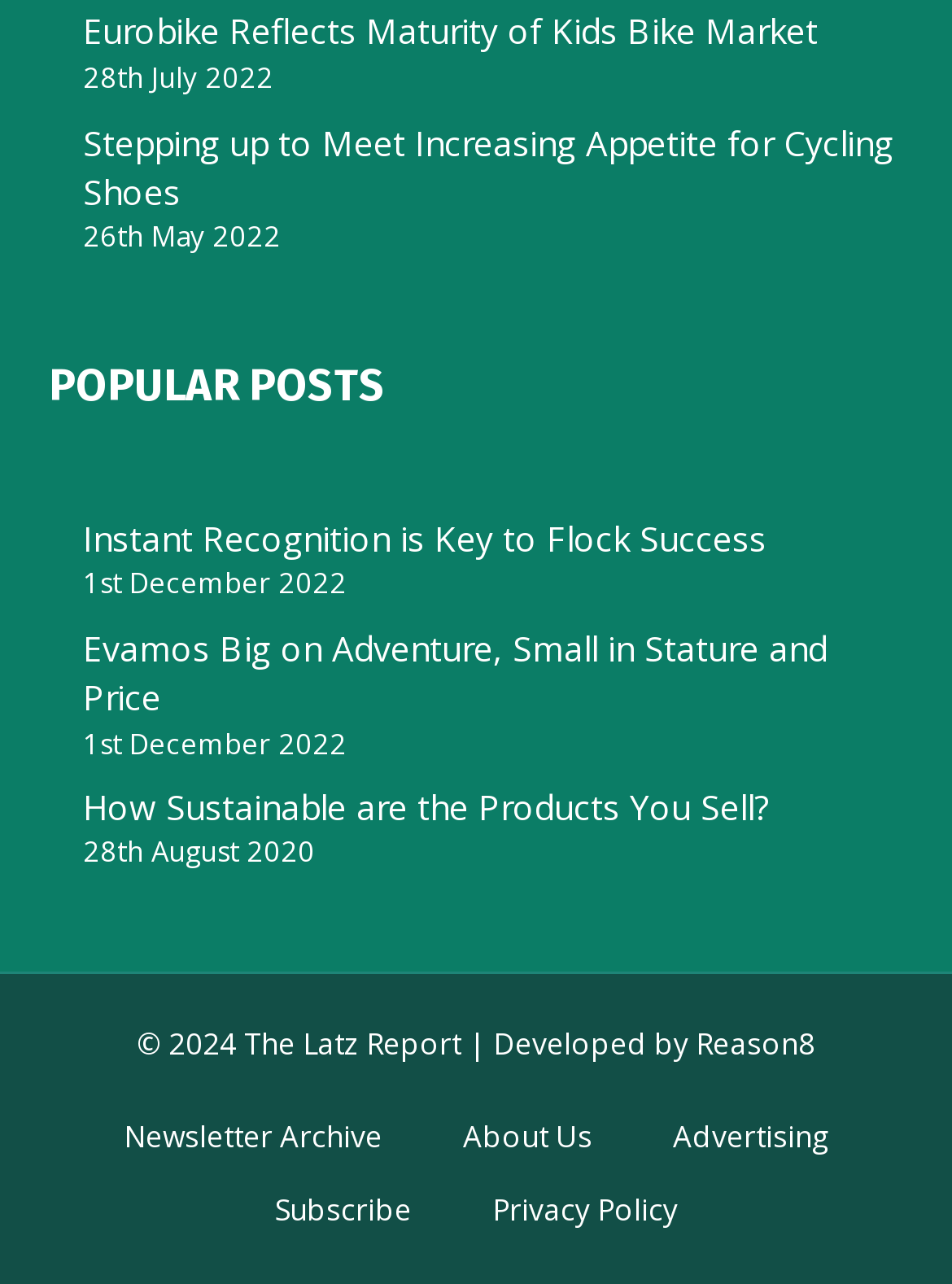How many footer links are there?
Answer with a single word or short phrase according to what you see in the image.

5